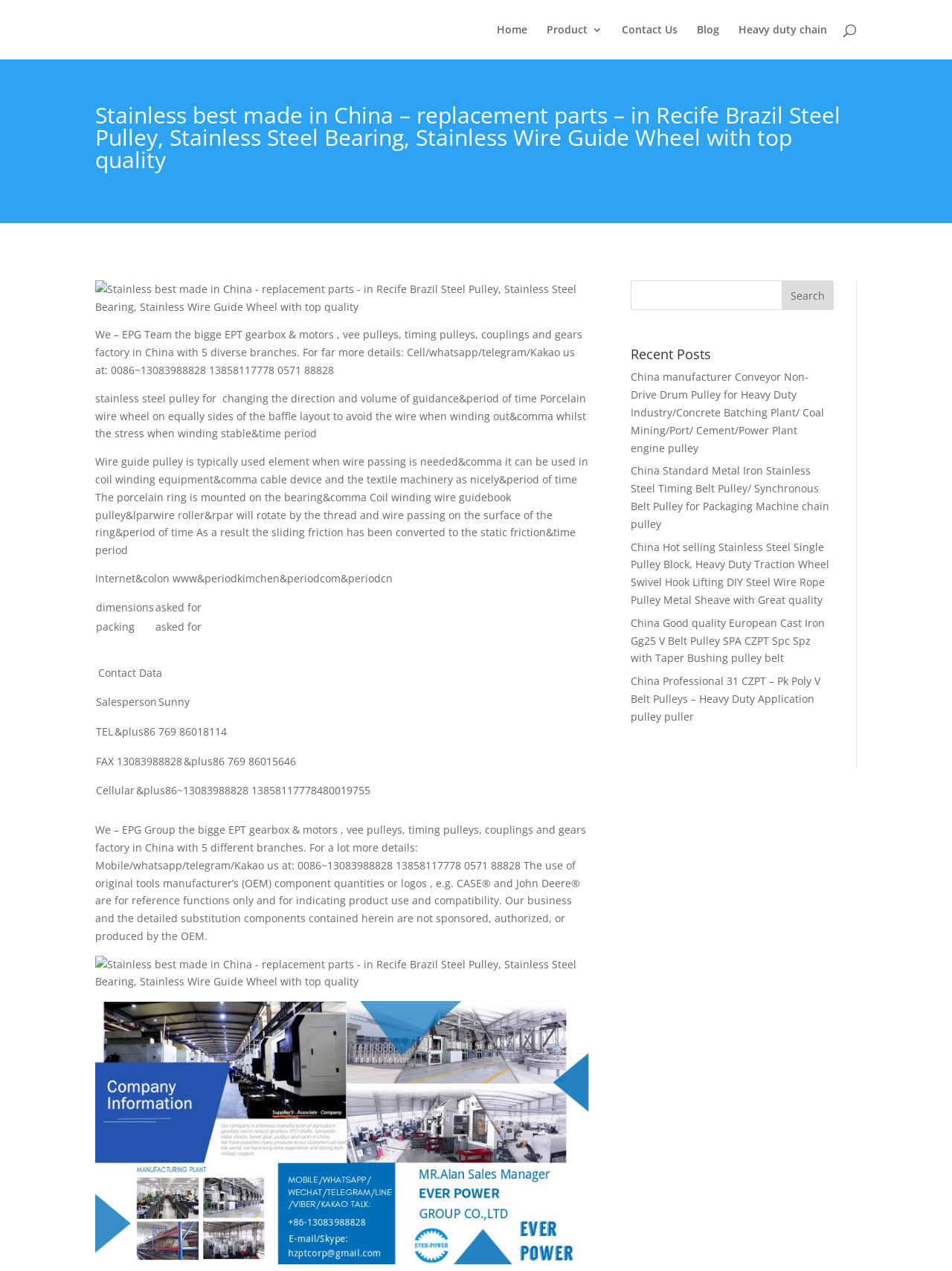Could you indicate the bounding box coordinates of the region to click in order to complete this instruction: "View job".

None